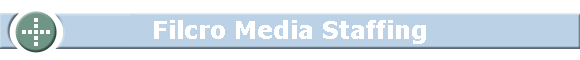What type of executives does the company specialize in?
Look at the image and respond with a single word or a short phrase.

Digital sales